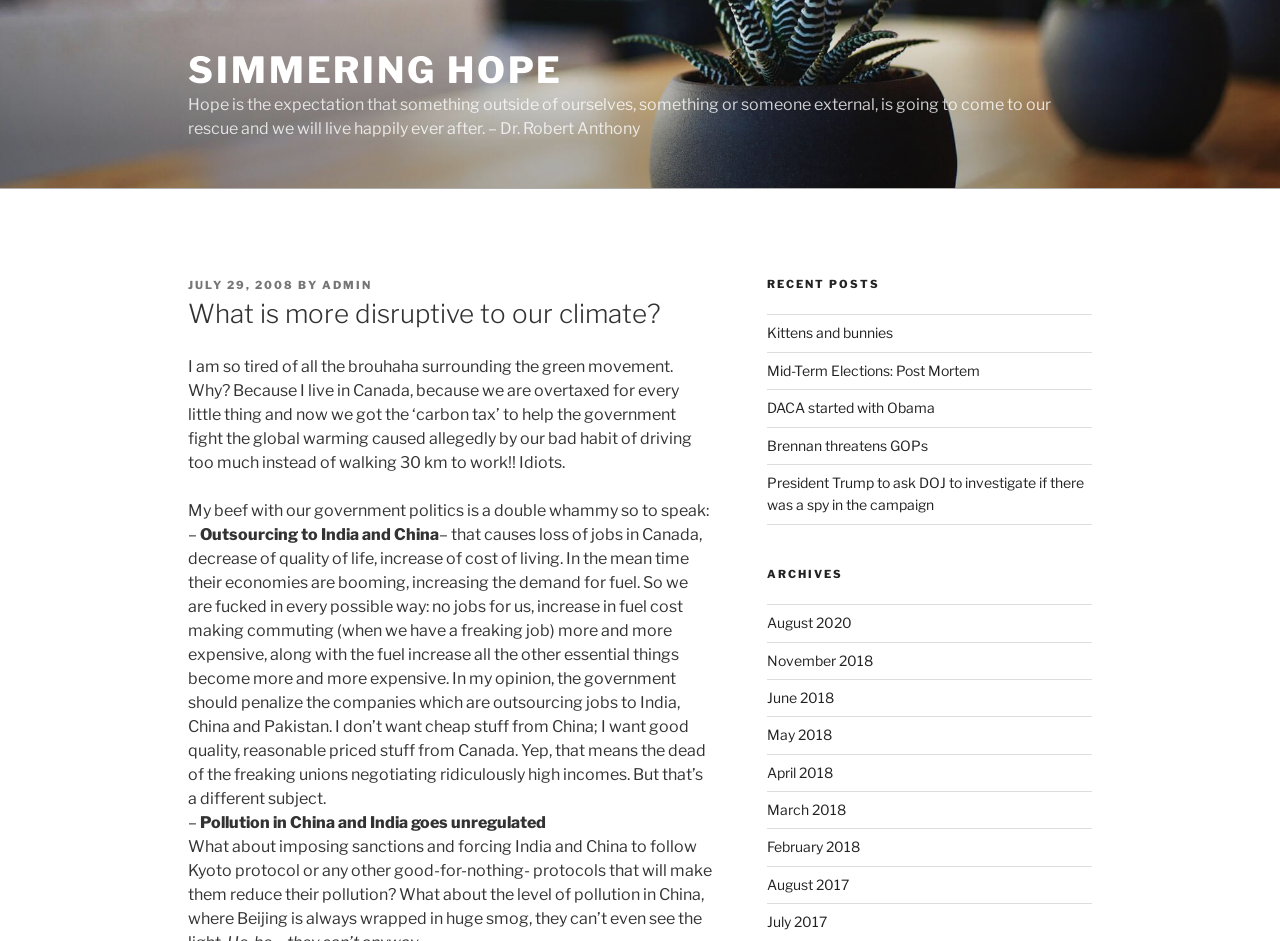Please identify the bounding box coordinates of the area I need to click to accomplish the following instruction: "Click the Authorize.net Logo".

None